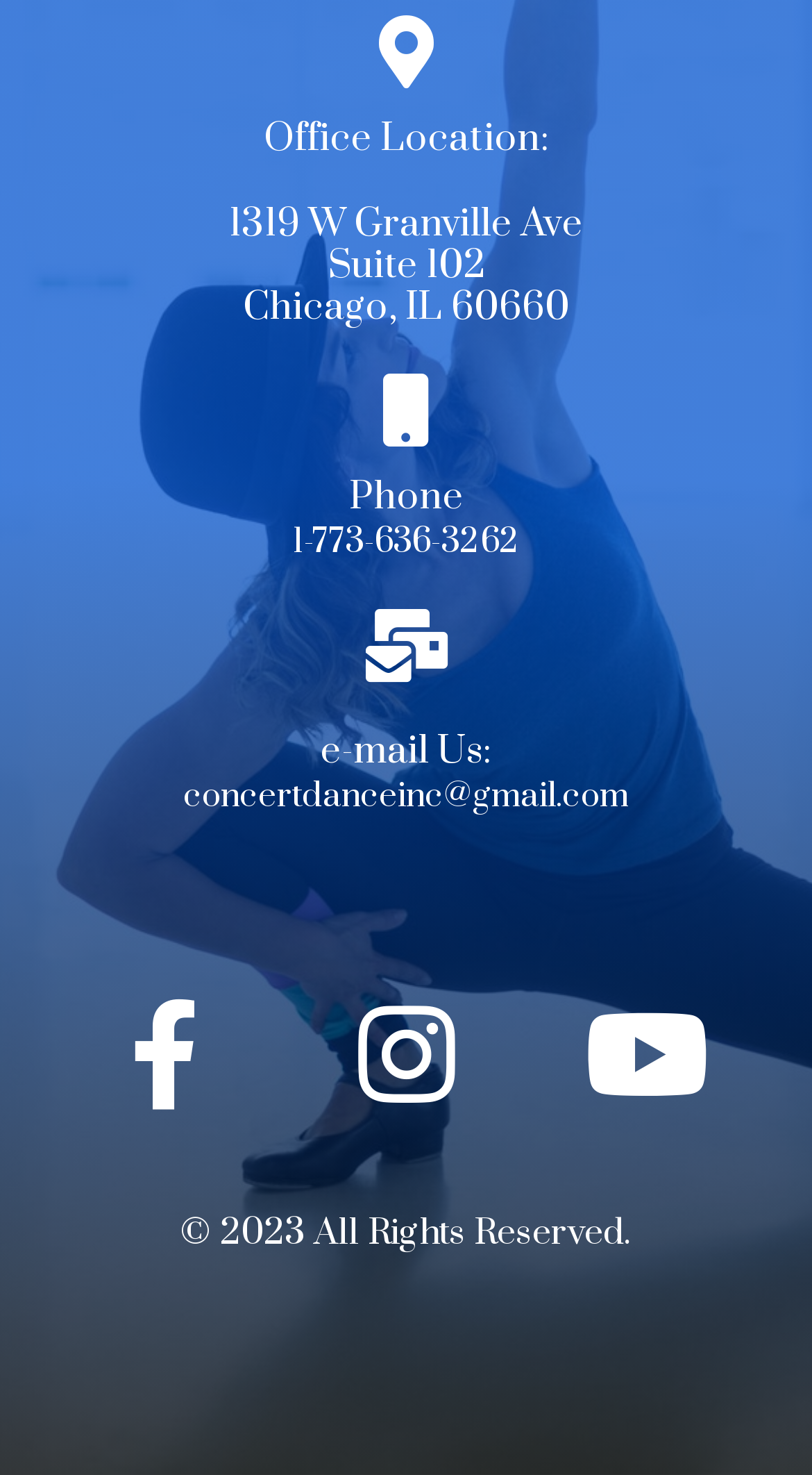Find and provide the bounding box coordinates for the UI element described here: "Instagram". The coordinates should be given as four float numbers between 0 and 1: [left, top, right, bottom].

[0.364, 0.641, 0.636, 0.79]